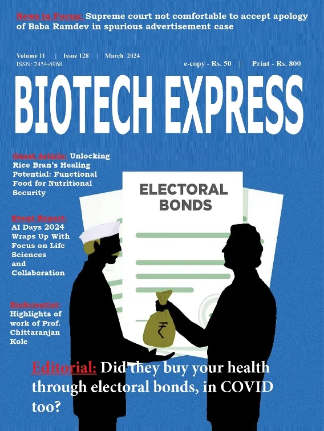Describe every aspect of the image in detail.

The image features the cover of the March 2024 issue of "Biotech Express," a magazine that focuses on biotechnology and related topics. The cover prominently displays the title "BIOTECH EXPRESS" at the top, along with the volume and issue number, indicating it is Volume 11, Issue 128. The design includes visual elements related to the theme of "Electoral Bonds," showcasing silhouettes of two figures engaging in a transaction, emphasizing the magazine's exploration of political and economic issues within the biotech sector. Additional highlights on the cover mention articles covering topics such as unlocking nutritional potential, an overview of upcoming events like All Days 2024, and acknowledgments of significant contributions from individuals in the field. A poignant editorial raises questions about the intersection of health, politics, and finance during the COVID-19 pandemic, making the issue timely and relevant.